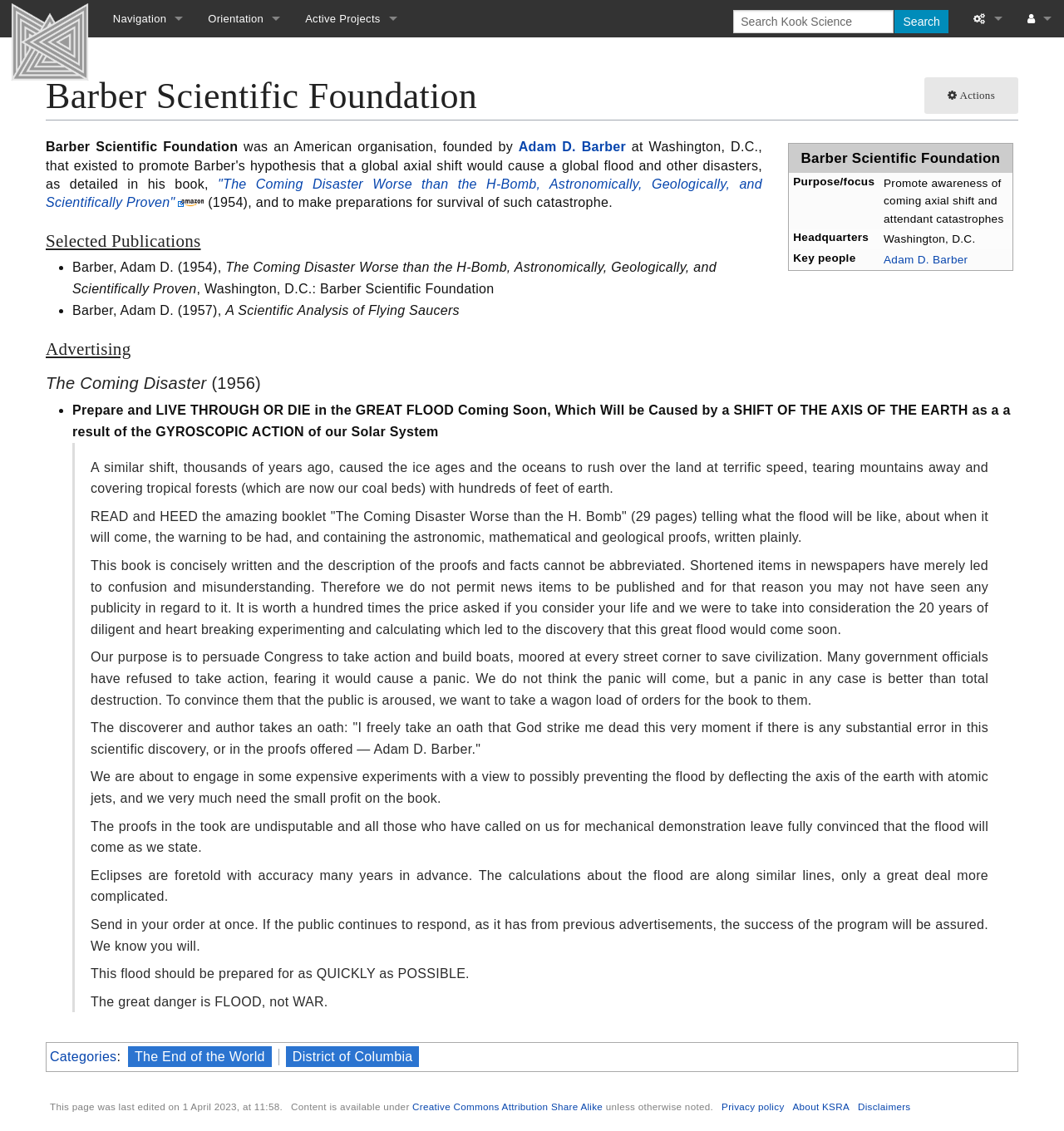Mark the bounding box of the element that matches the following description: "Creative Commons Attribution Share Alike".

[0.388, 0.973, 0.567, 0.983]